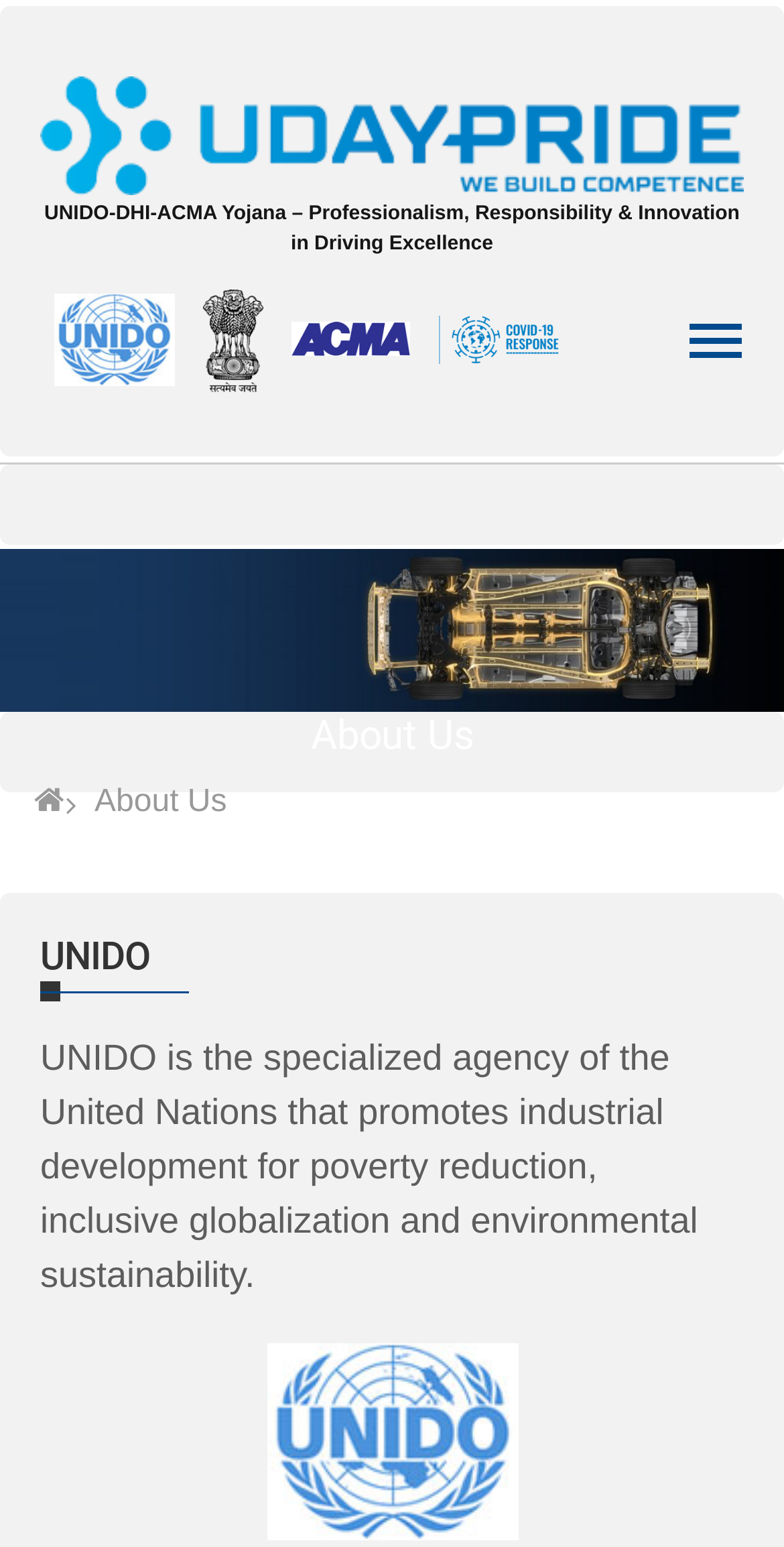Predict the bounding box of the UI element based on this description: "alt="Uday Pride"".

[0.258, 0.187, 0.335, 0.253]